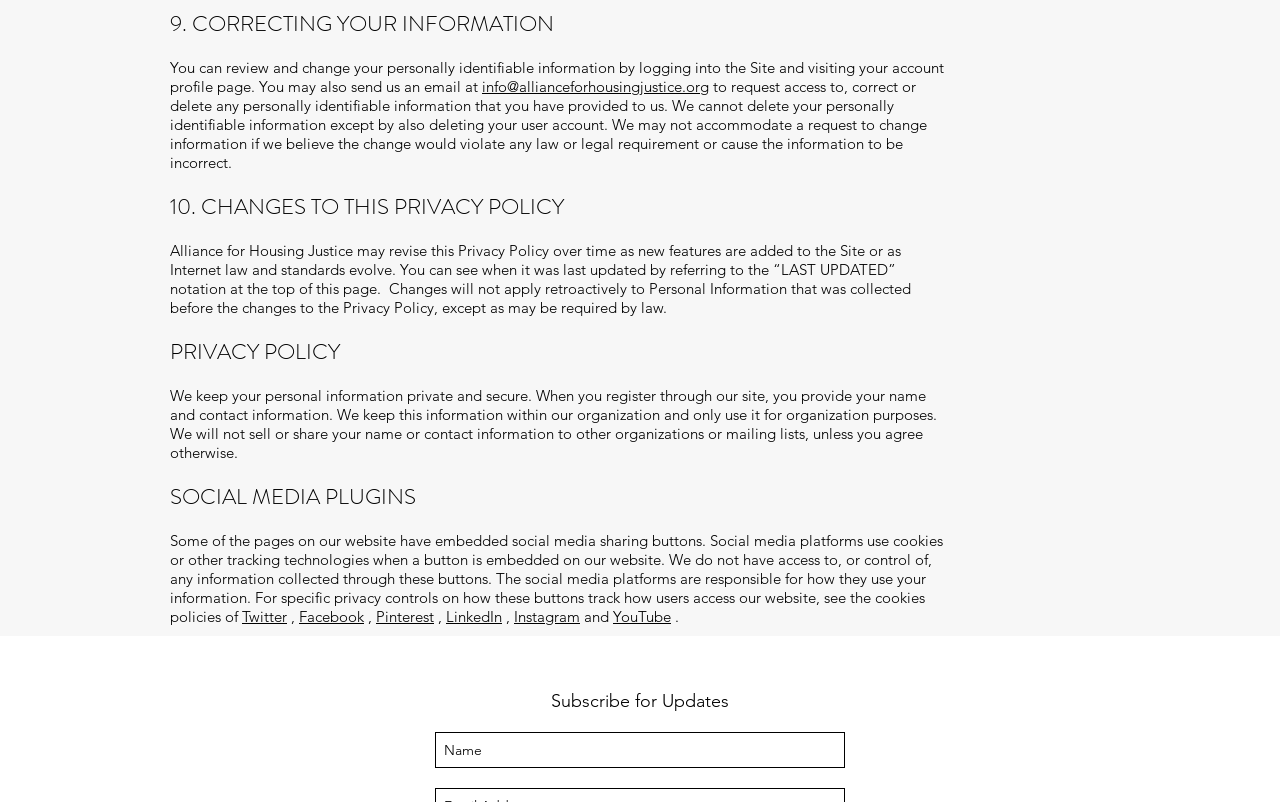Specify the bounding box coordinates for the region that must be clicked to perform the given instruction: "click the link to Facebook".

[0.234, 0.757, 0.284, 0.781]